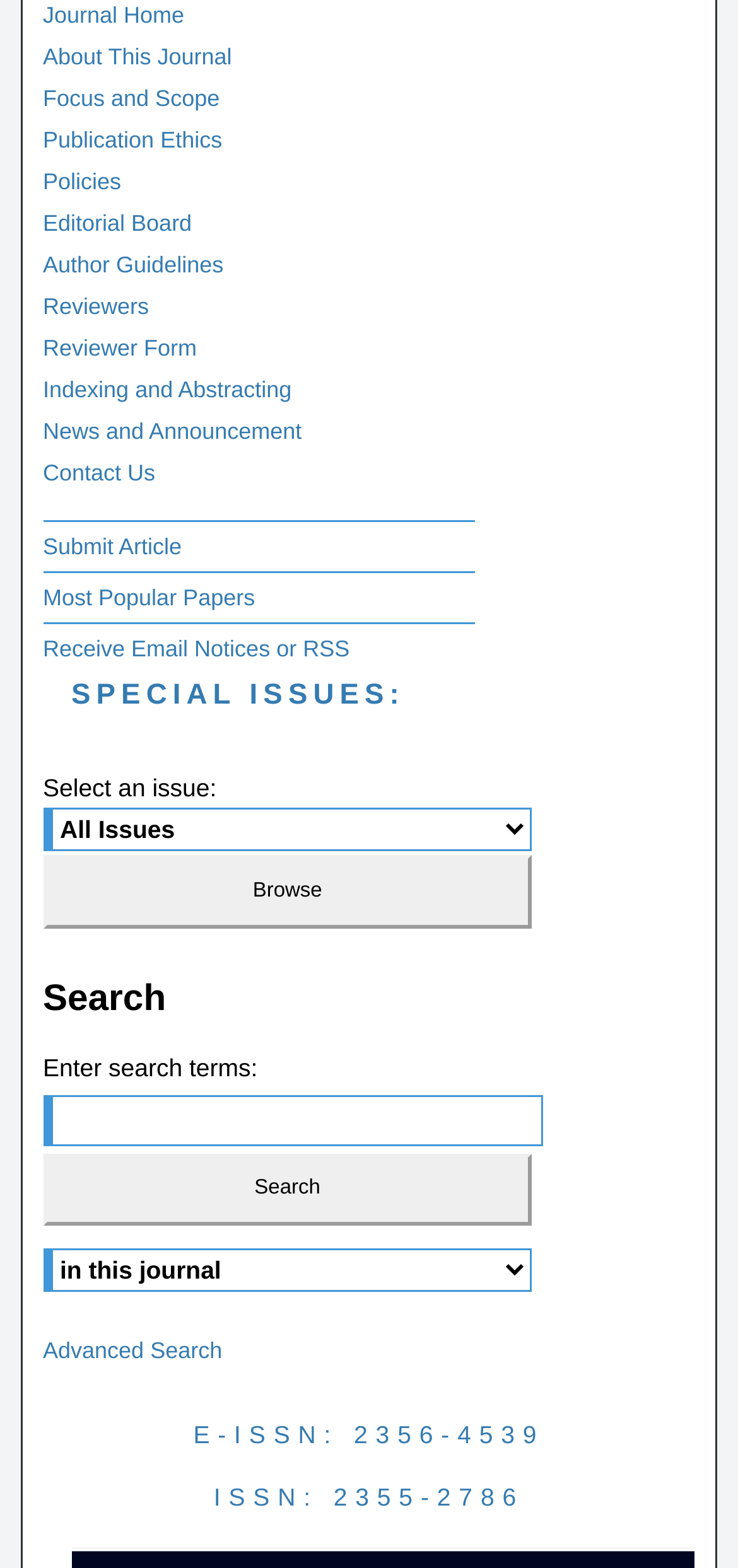Determine the bounding box coordinates of the section I need to click to execute the following instruction: "Search for papers". Provide the coordinates as four float numbers between 0 and 1, i.e., [left, top, right, bottom].

[0.058, 0.708, 0.721, 0.754]